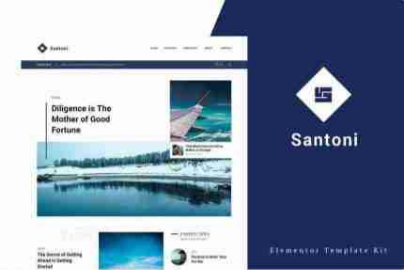Illustrate the scene in the image with a detailed description.

The image showcases the "Santoni – Blog & Magazine Elementor Template Kit," featuring a sleek and modern design suitable for a blog or magazine website. On the left side, a preview of the website layout is displayed, highlighting a clean navigation bar and a featured post section with a striking image of a serene landscape, complemented by an inspiring caption that reads, "Diligence is The Mother of Good Fortune." The overall aesthetic combines a minimalist design with a professional tone, reinforcing its usability for content creators looking to enhance their online presence. To the right, the Santoni logo is prominently positioned alongside the title, emphasizing its branding as an Elementor template kit, making it ideal for users wishing for a customizable and responsive web solution.